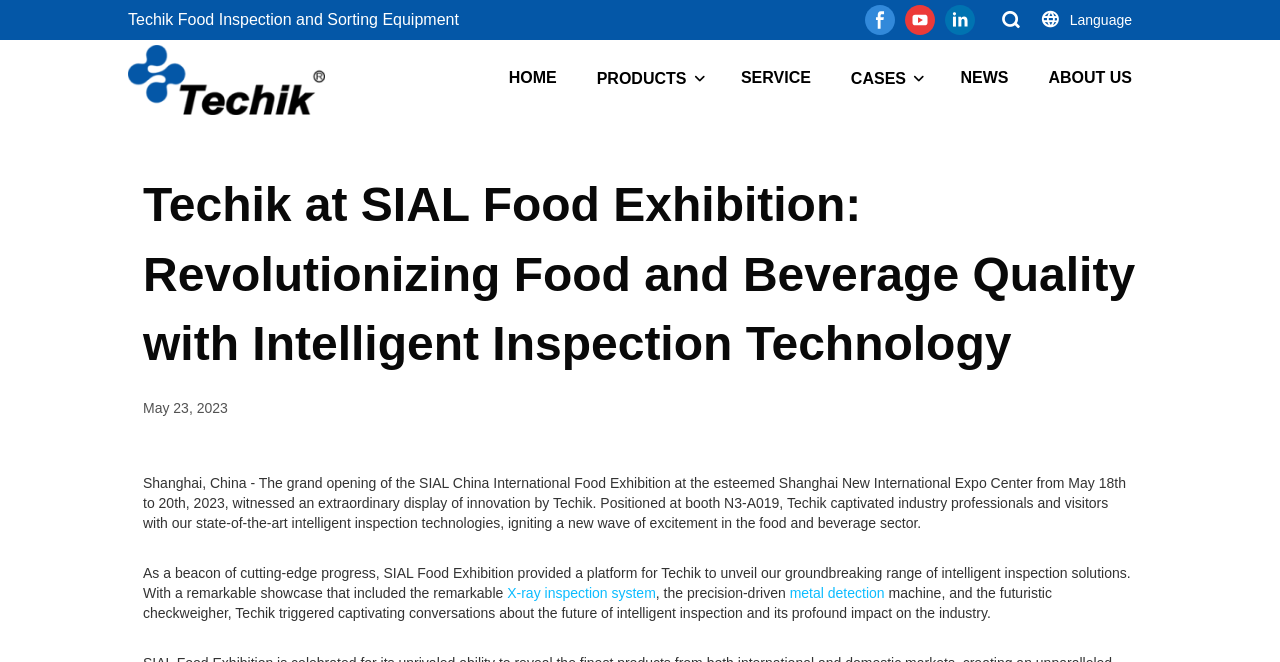Answer the question using only a single word or phrase: 
What social media platforms are listed?

facebook, youtube, linkedin